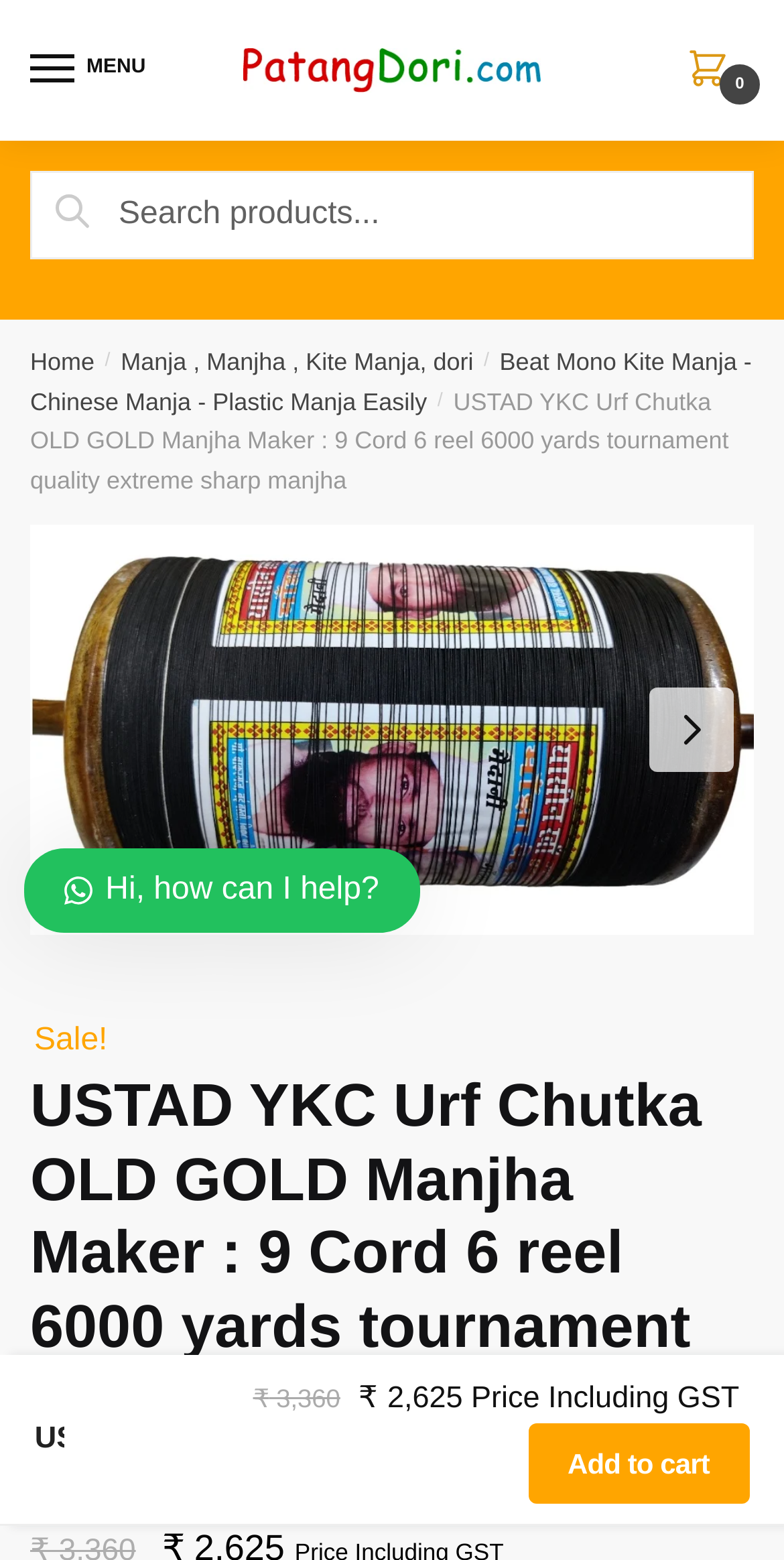Please identify the bounding box coordinates of the element I should click to complete this instruction: 'Add to cart'. The coordinates should be given as four float numbers between 0 and 1, like this: [left, top, right, bottom].

[0.673, 0.912, 0.956, 0.964]